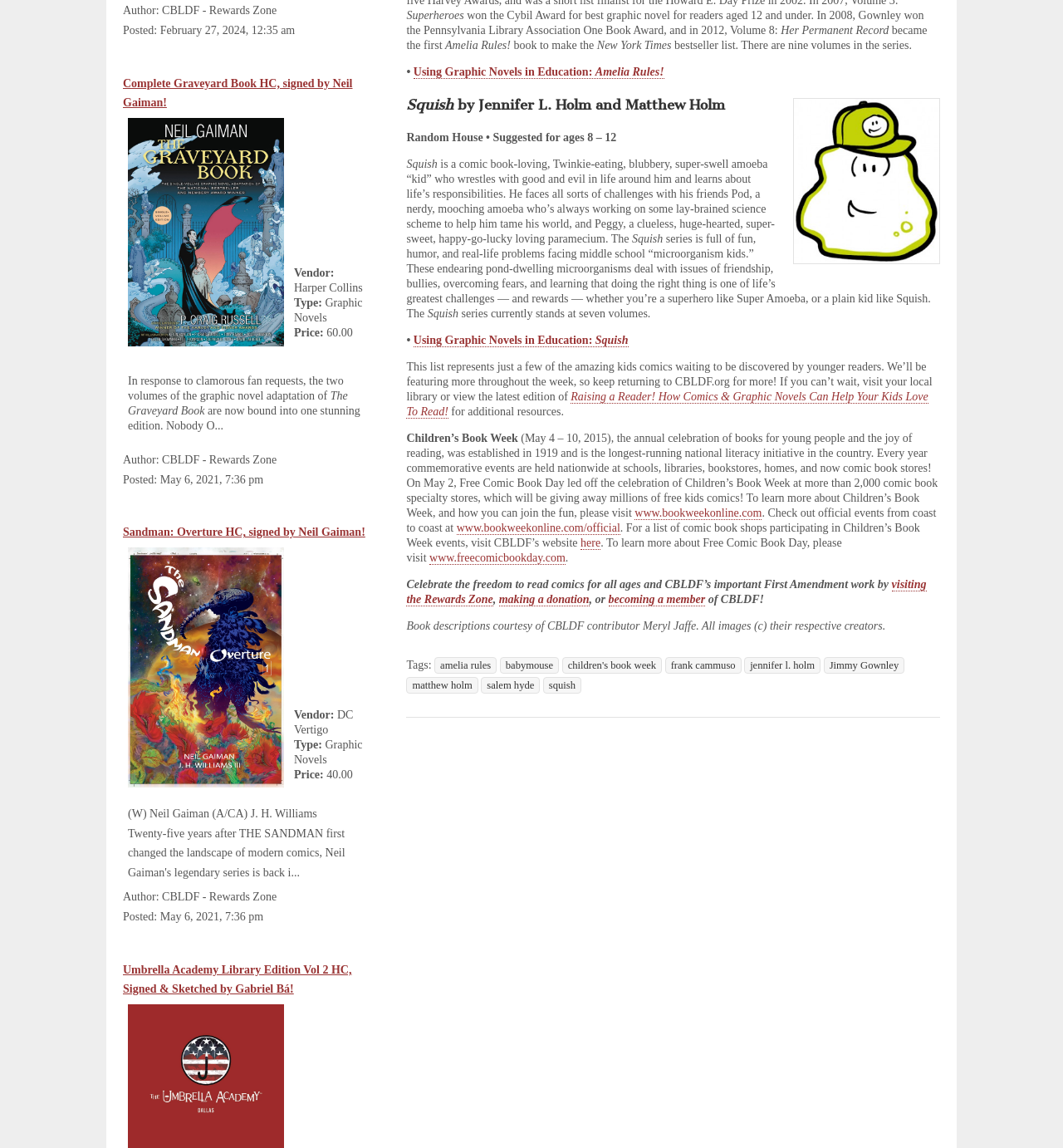Provide a short answer to the following question with just one word or phrase: What is the name of the comic book series mentioned in the first paragraph?

Amelia Rules!